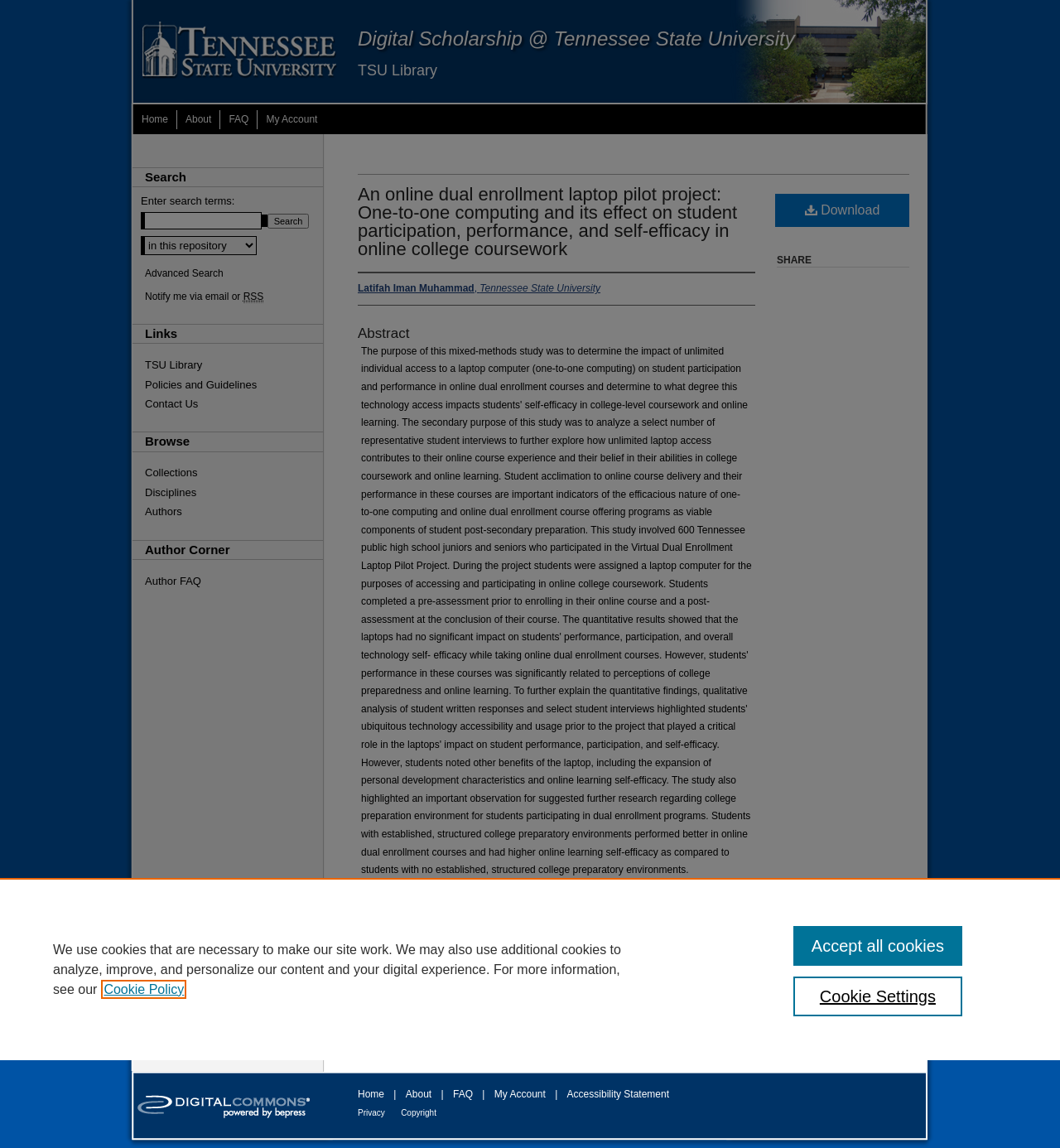Given the element description: "My Account", predict the bounding box coordinates of this UI element. The coordinates must be four float numbers between 0 and 1, given as [left, top, right, bottom].

[0.466, 0.948, 0.515, 0.958]